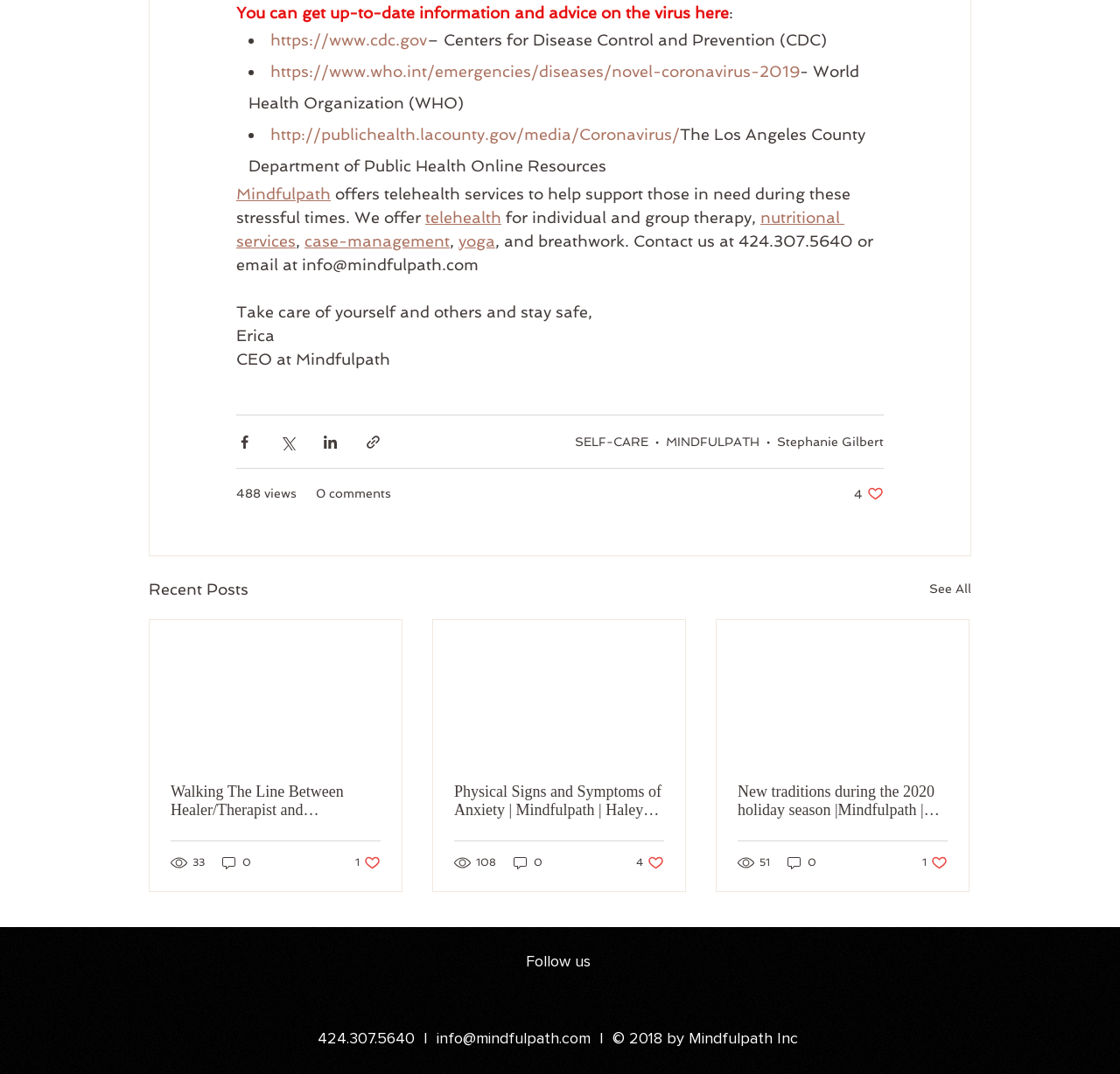Specify the bounding box coordinates of the area to click in order to follow the given instruction: "Visit the Centers for Disease Control and Prevention website."

[0.241, 0.029, 0.381, 0.046]